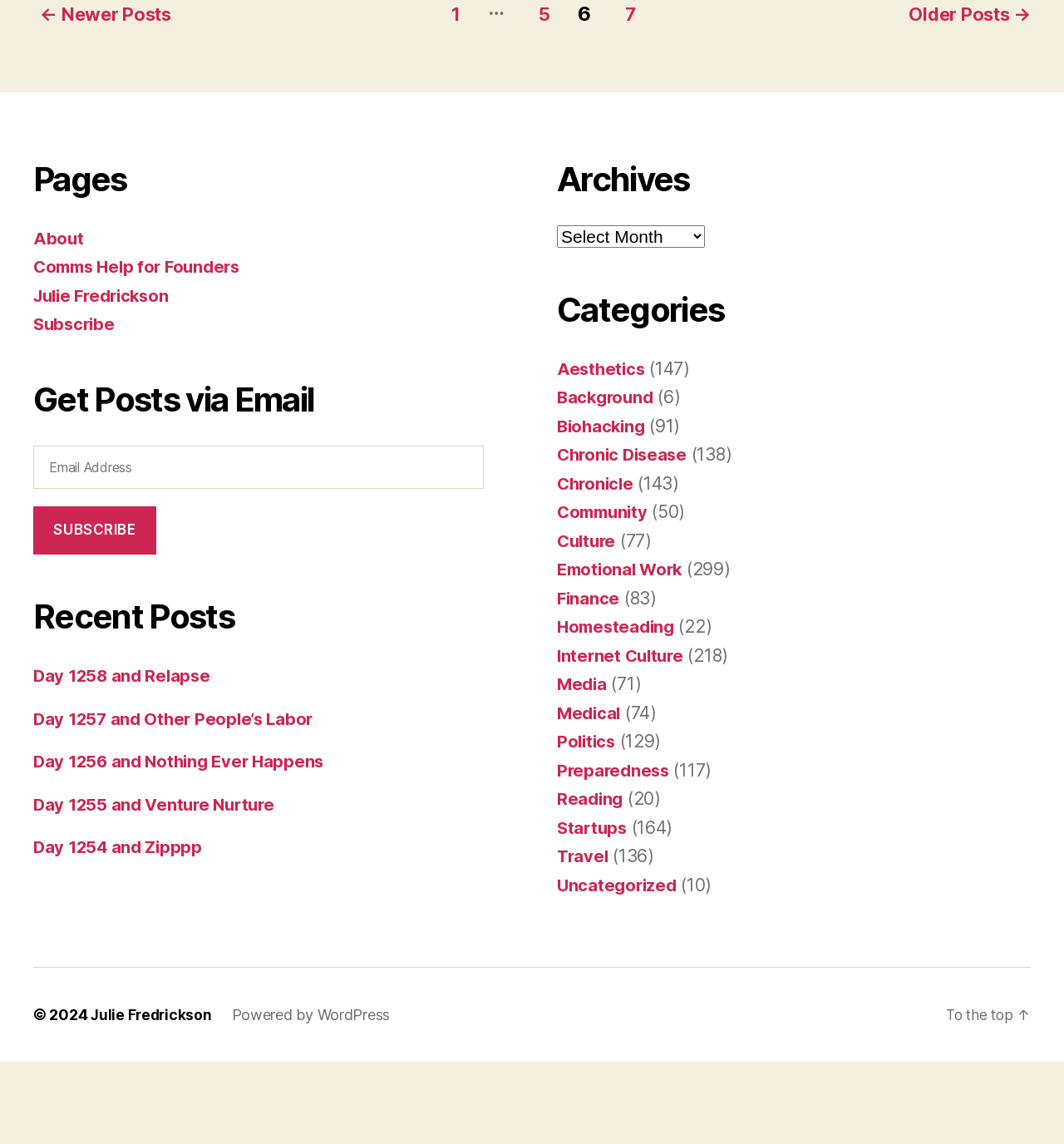Use one word or a short phrase to answer the question provided: 
How many recent posts are listed on the webpage?

5